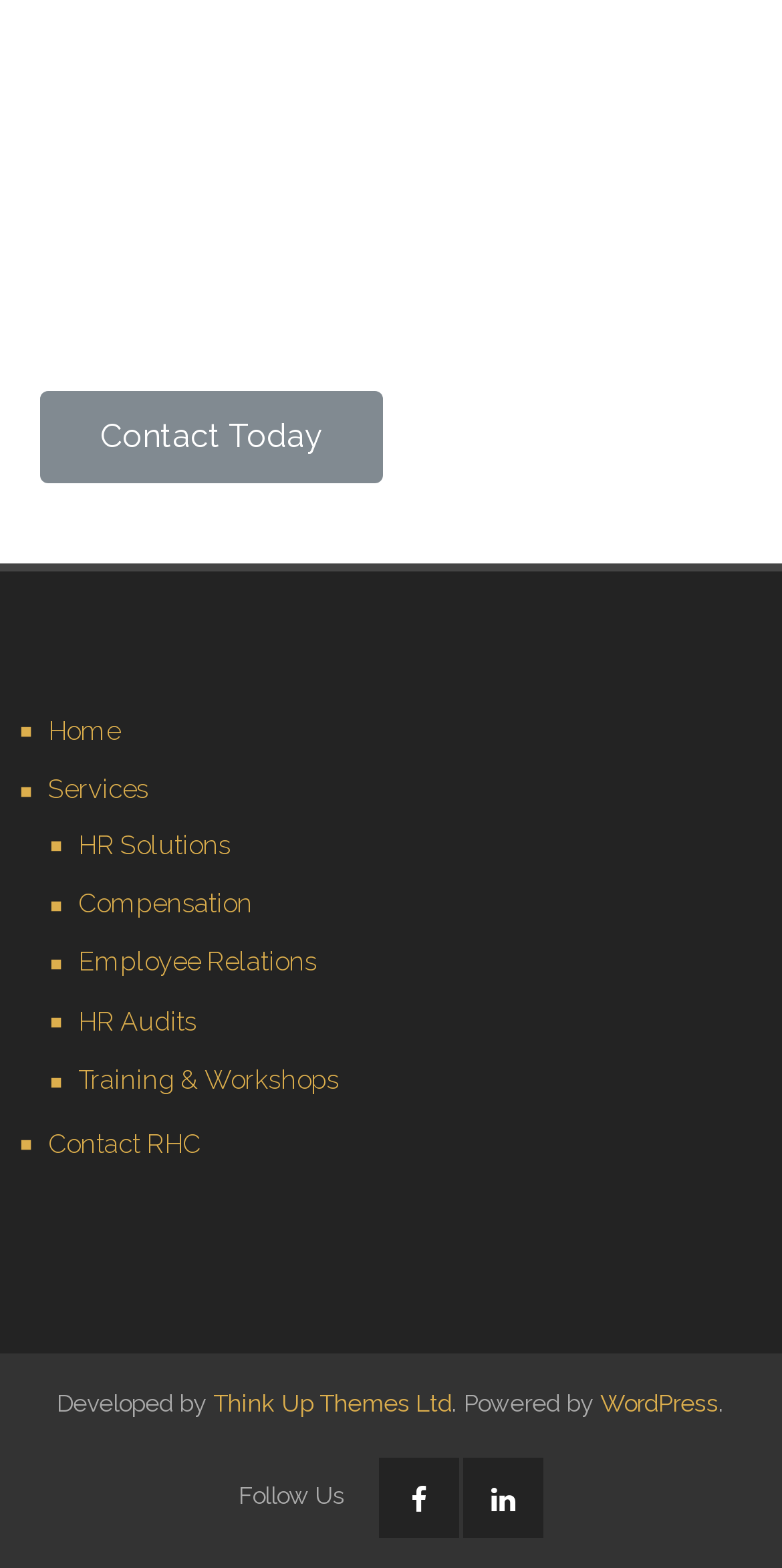Consider the image and give a detailed and elaborate answer to the question: 
What is the name of the theme developer?

I found the text 'Developed by' followed by a link 'Think Up Themes Ltd' at the bottom of the page, which indicates that Think Up Themes Ltd is the theme developer.